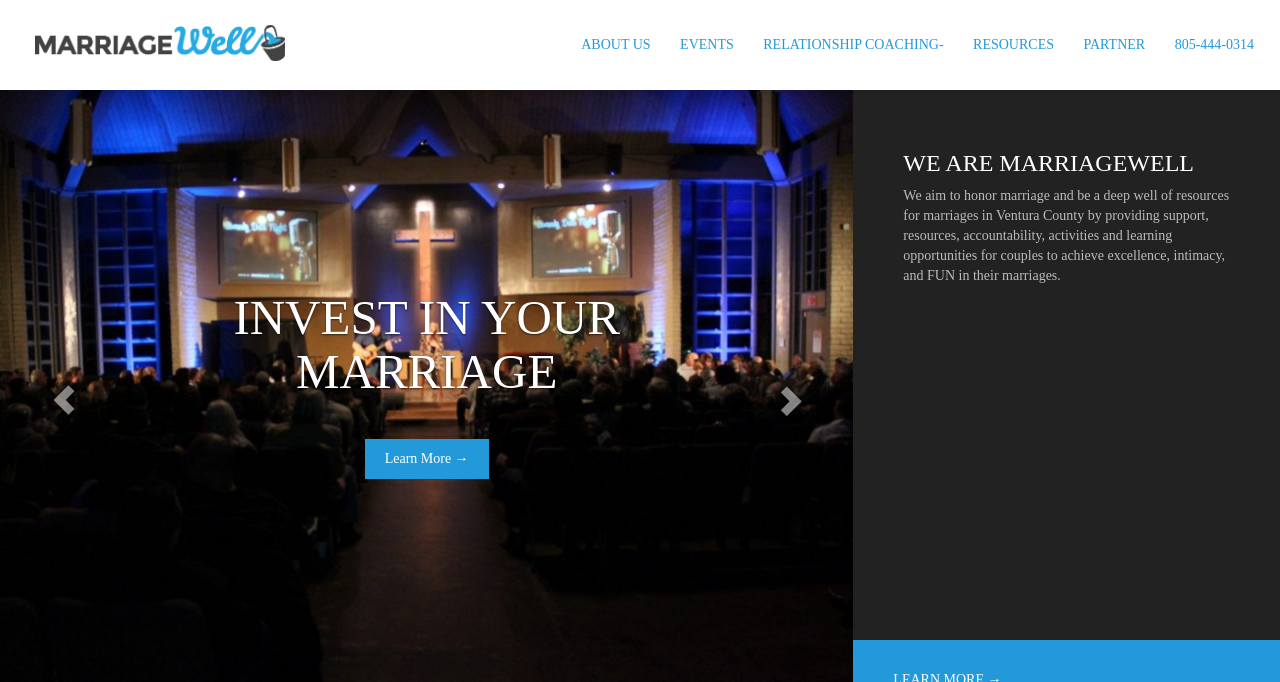Mark the bounding box of the element that matches the following description: "Relationship Coaching-".

[0.585, 0.0, 0.749, 0.132]